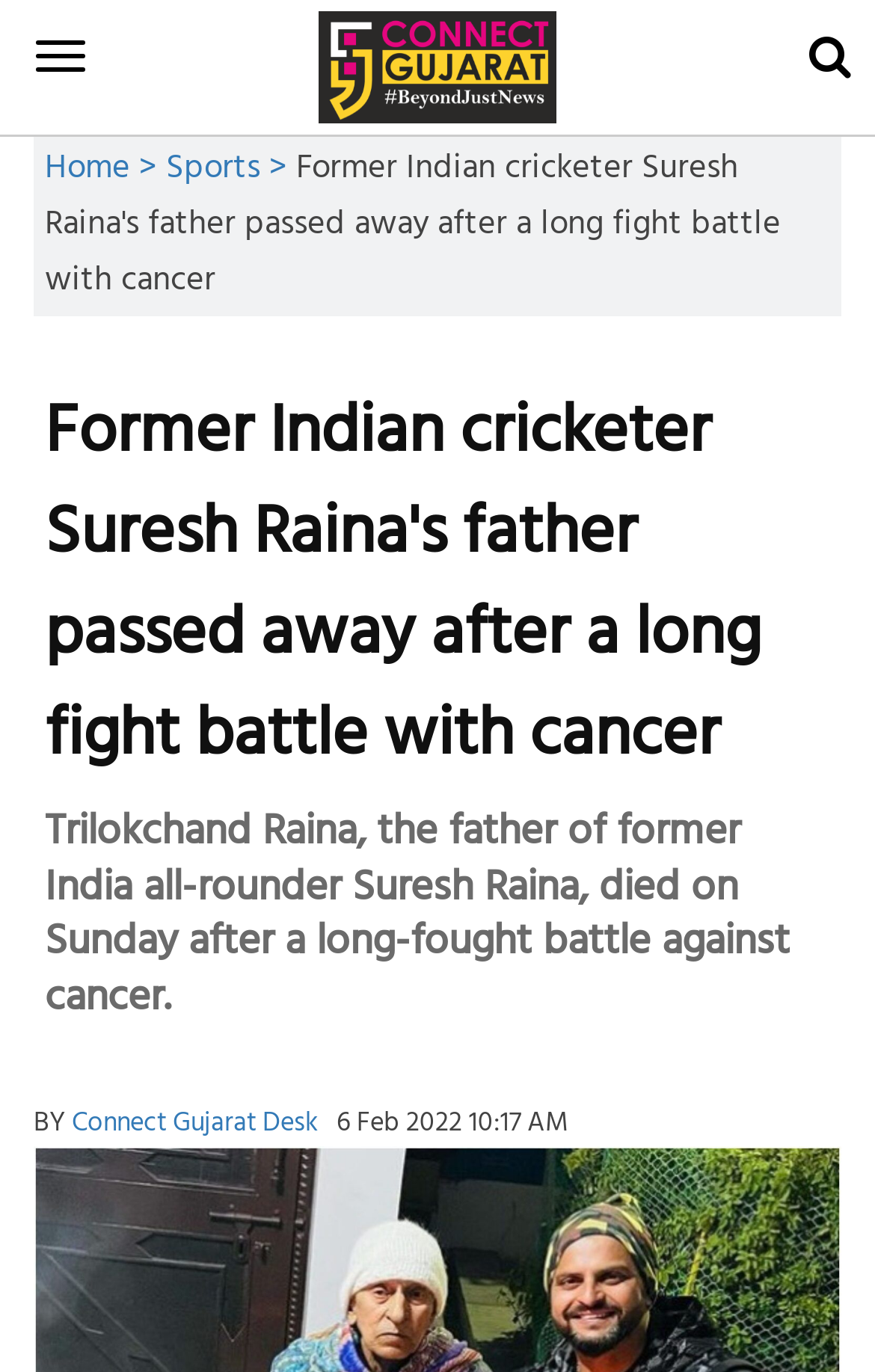Please find the bounding box for the UI component described as follows: "Sports >".

[0.19, 0.101, 0.338, 0.139]